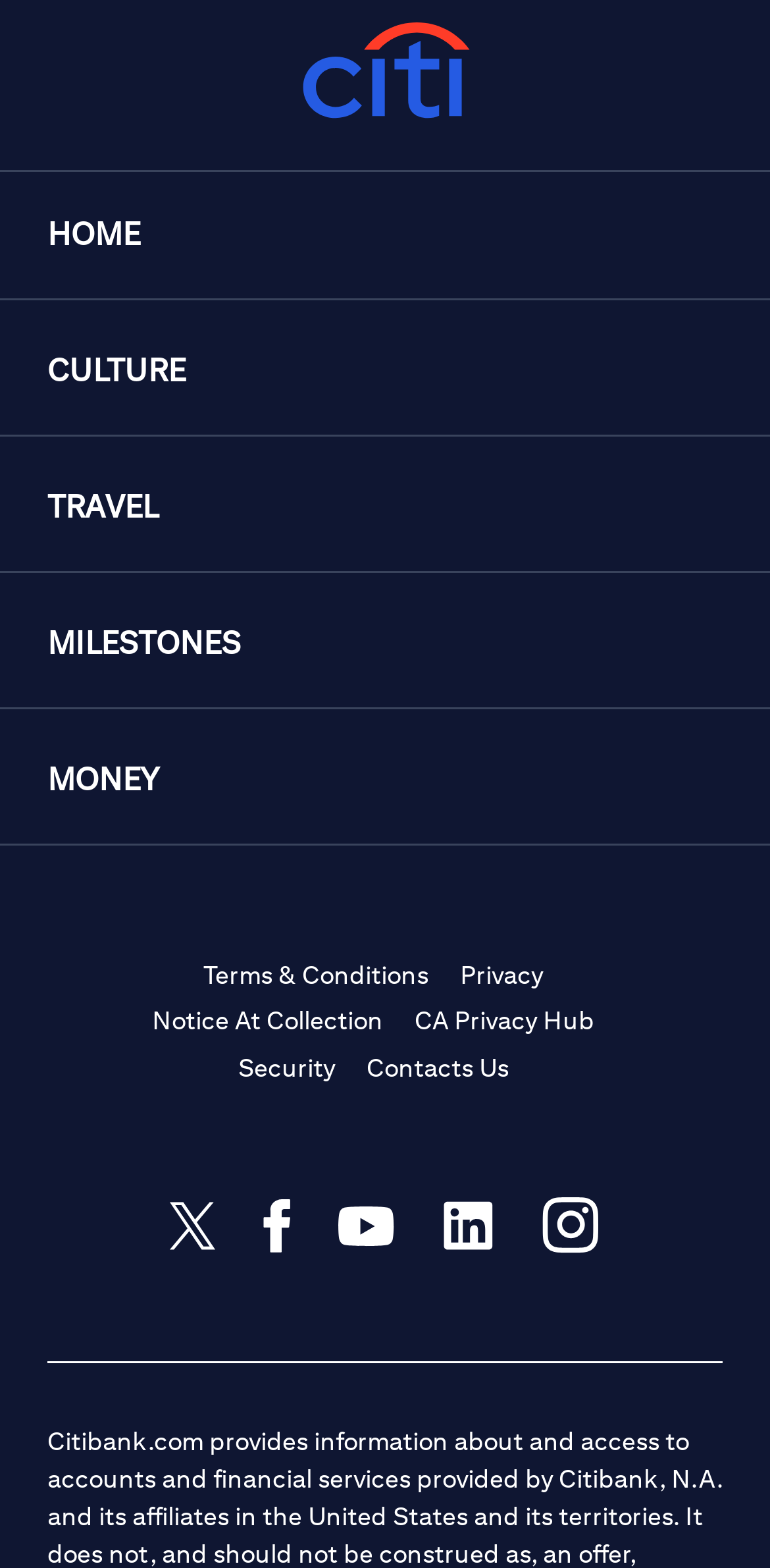Please identify the bounding box coordinates of the element on the webpage that should be clicked to follow this instruction: "go to the HOME page". The bounding box coordinates should be given as four float numbers between 0 and 1, formatted as [left, top, right, bottom].

[0.062, 0.134, 0.938, 0.164]